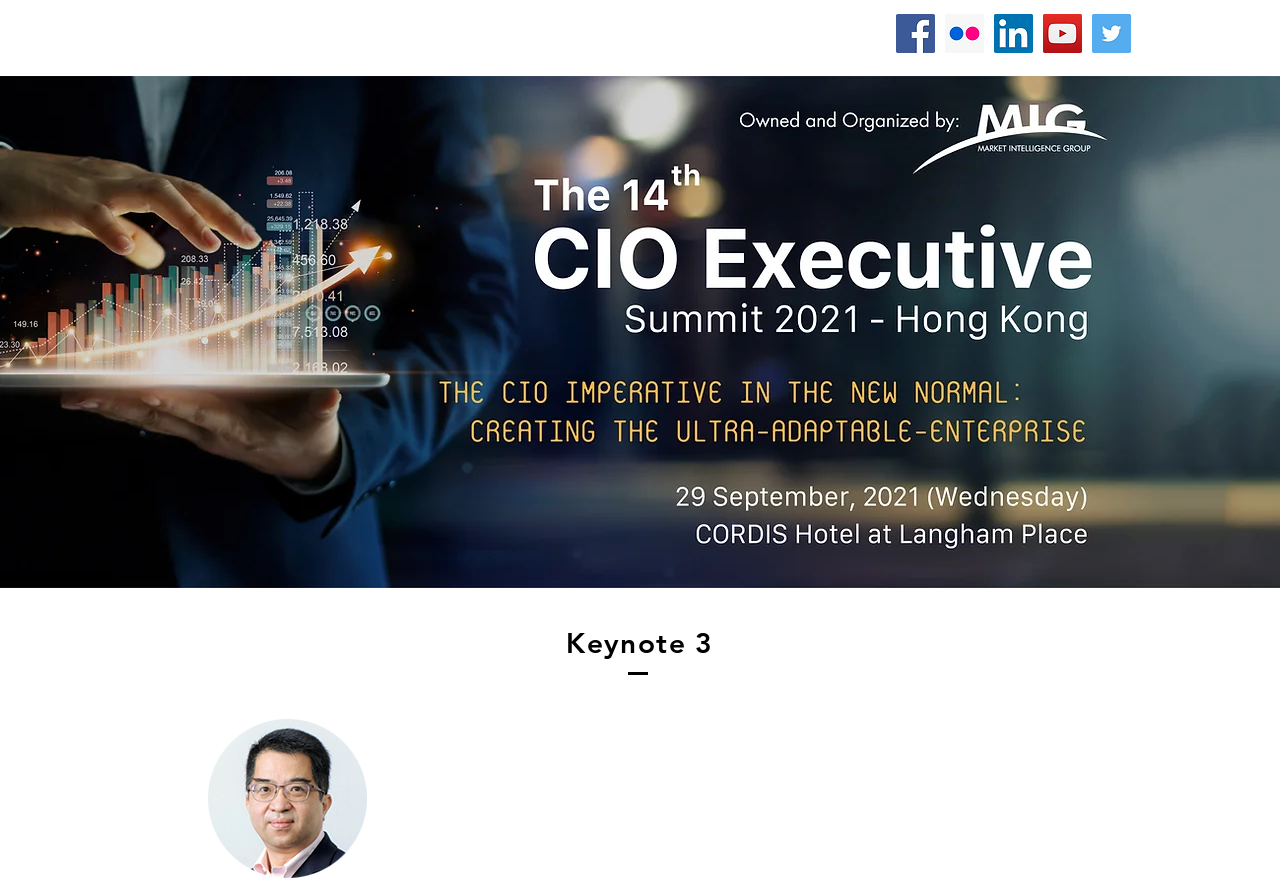Provide the bounding box coordinates in the format (top-left x, top-left y, bottom-right x, bottom-right y). All values are floating point numbers between 0 and 1. Determine the bounding box coordinate of the UI element described as: aria-label="LinkedIn Social Icon"

[0.777, 0.016, 0.807, 0.06]